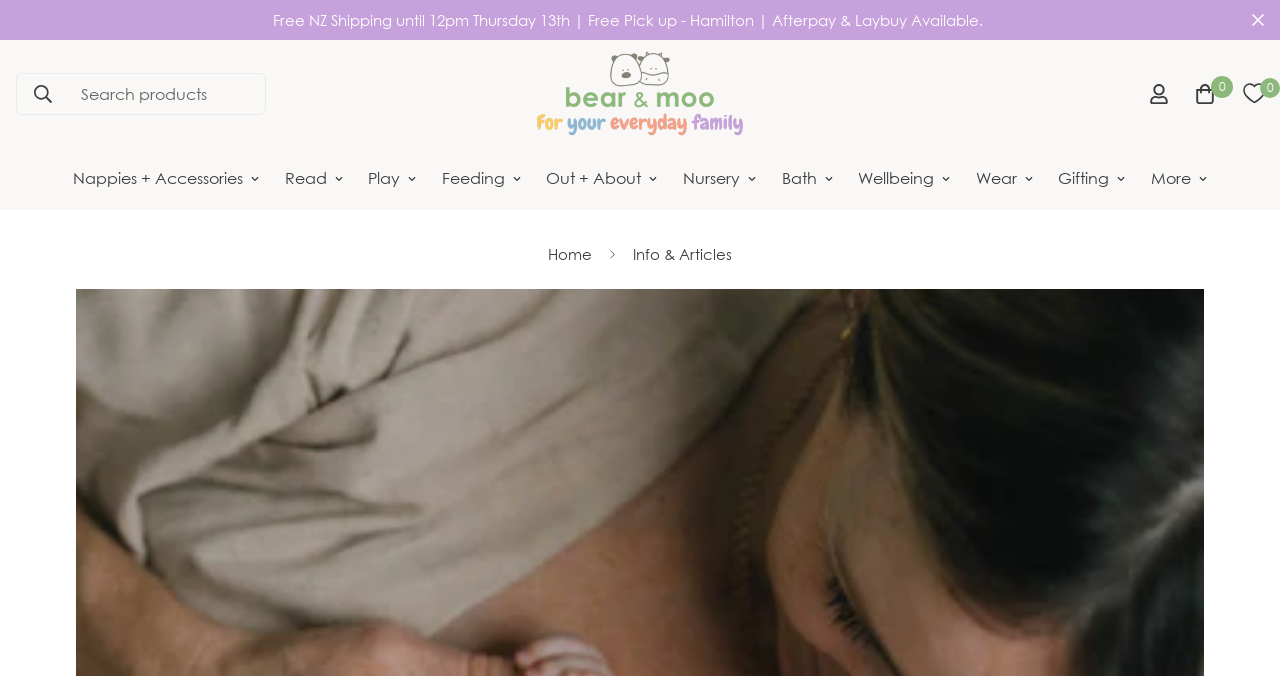Please locate the bounding box coordinates of the element that should be clicked to achieve the given instruction: "View Nappies + Accessories".

[0.047, 0.218, 0.212, 0.311]